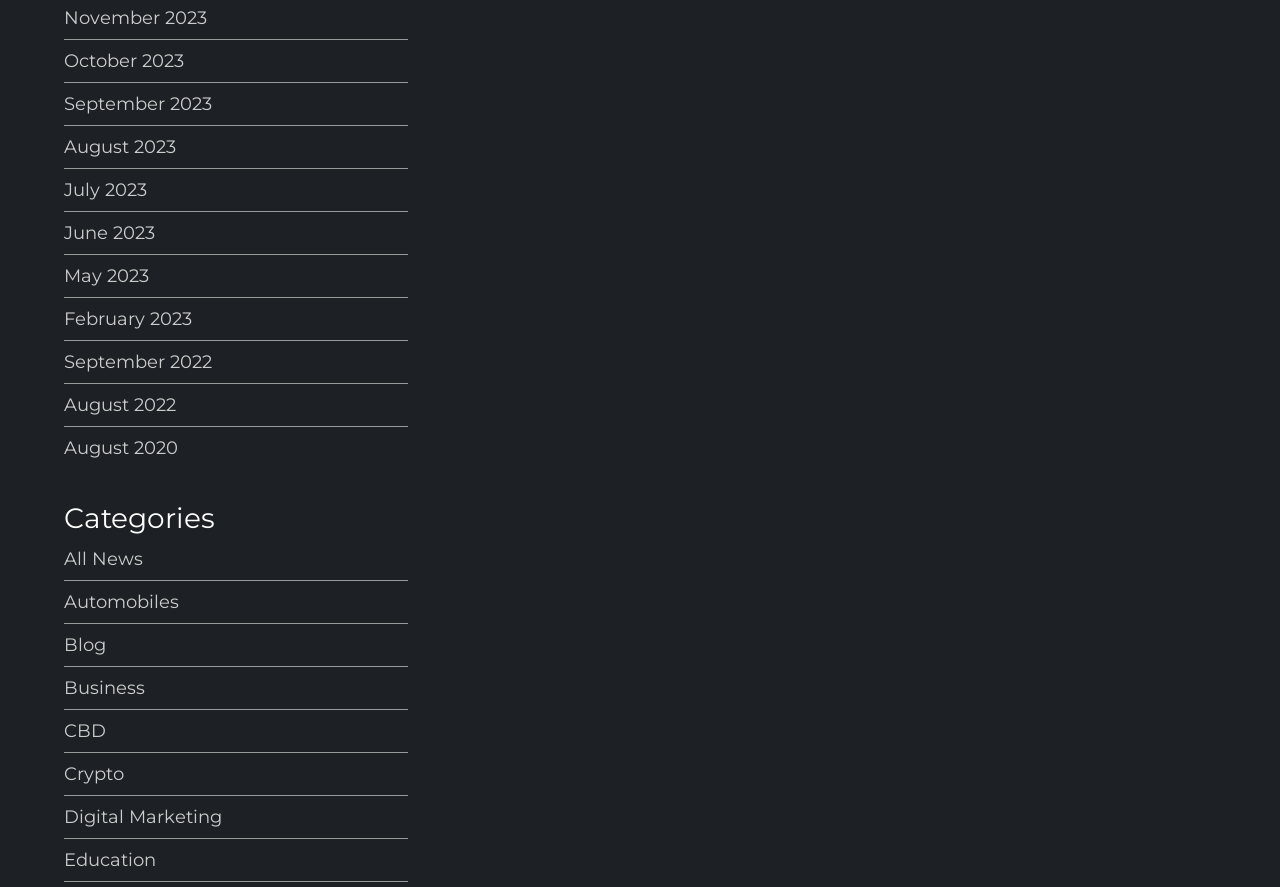Please answer the following question using a single word or phrase: 
How many categories are listed under 'Categories'?

9